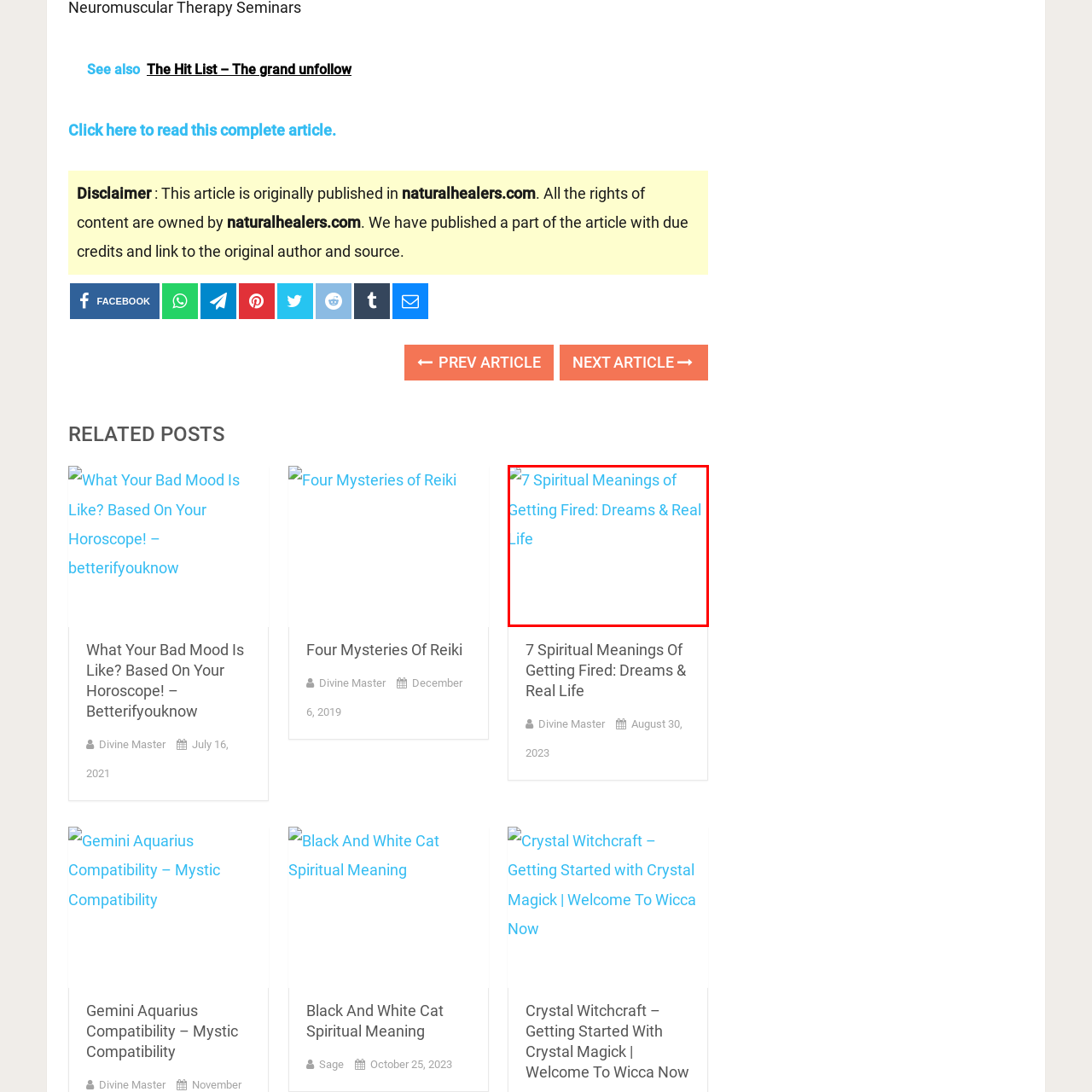Generate a meticulous caption for the image that is highlighted by the red boundary line.

This image is associated with the article titled "7 Spiritual Meanings of Getting Fired: Dreams & Real Life." It highlights the exploration of various spiritual interpretations connected to the experience of being fired, both in dream contexts and real-life scenarios. The vibrant blue font conveys a sense of clarity and purpose, inviting readers to delve into the article's insights. The image is positioned prominently within the article, supporting the topic and enhancing the overall reading experience by visually engaging the audience with its relevant theme.